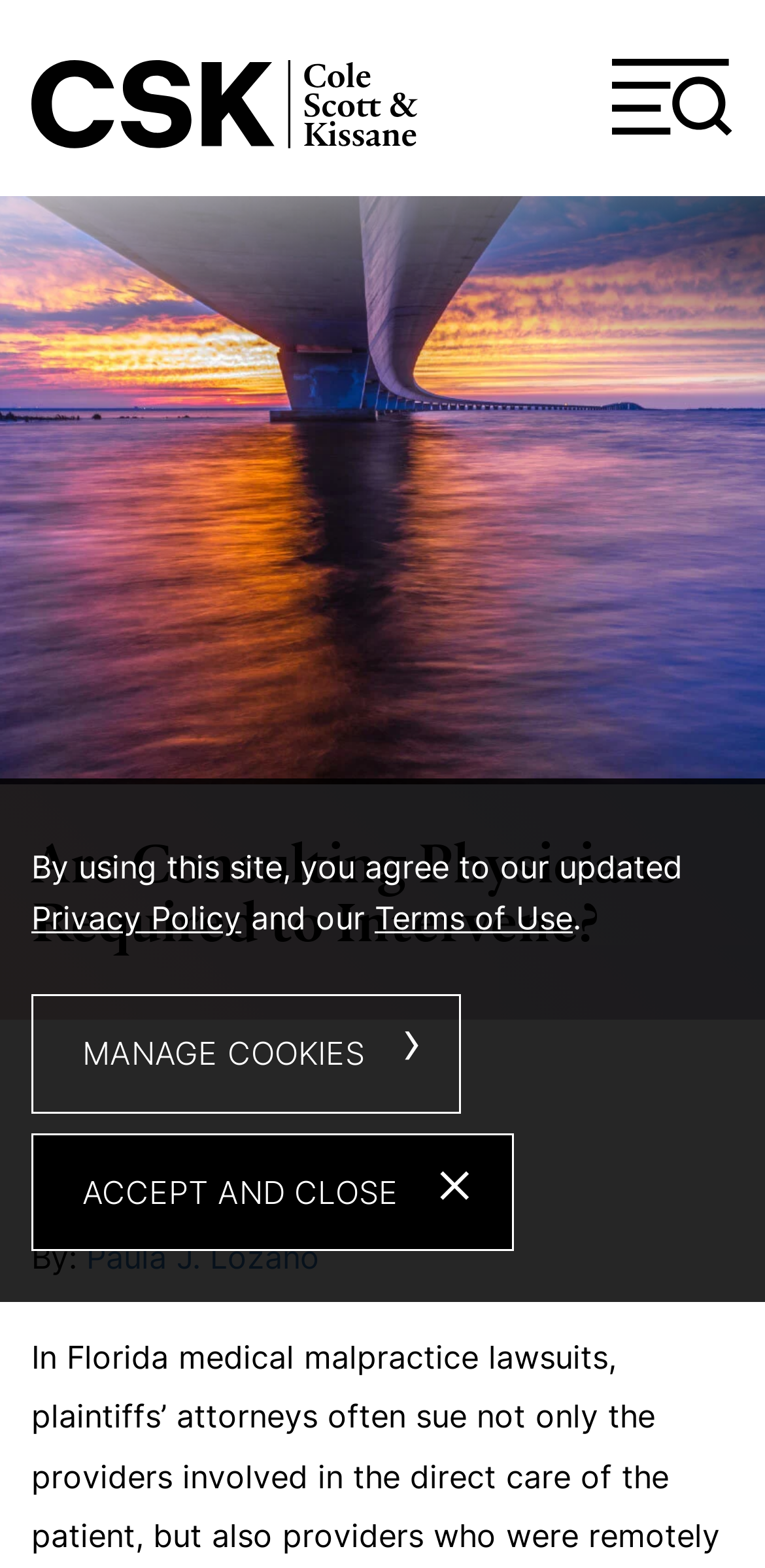Answer briefly with one word or phrase:
What is the purpose of the 'MANAGE COOKIES ›' button?

To manage cookies